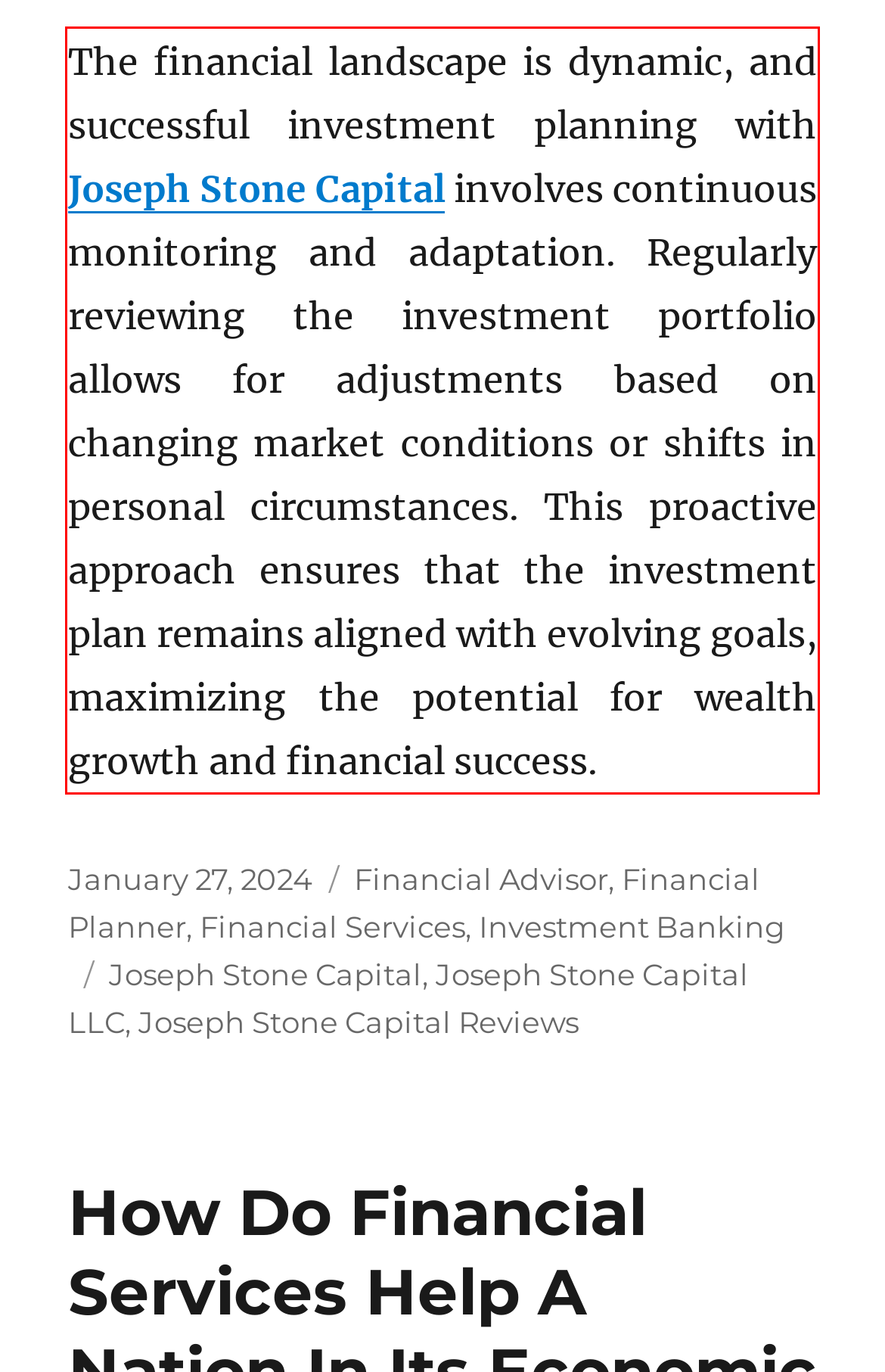Perform OCR on the text inside the red-bordered box in the provided screenshot and output the content.

The financial landscape is dynamic, and successful investment planning with Joseph Stone Capital involves continuous monitoring and adaptation. Regularly reviewing the investment portfolio allows for adjustments based on changing market conditions or shifts in personal circumstances. This proactive approach ensures that the investment plan remains aligned with evolving goals, maximizing the potential for wealth growth and financial success.